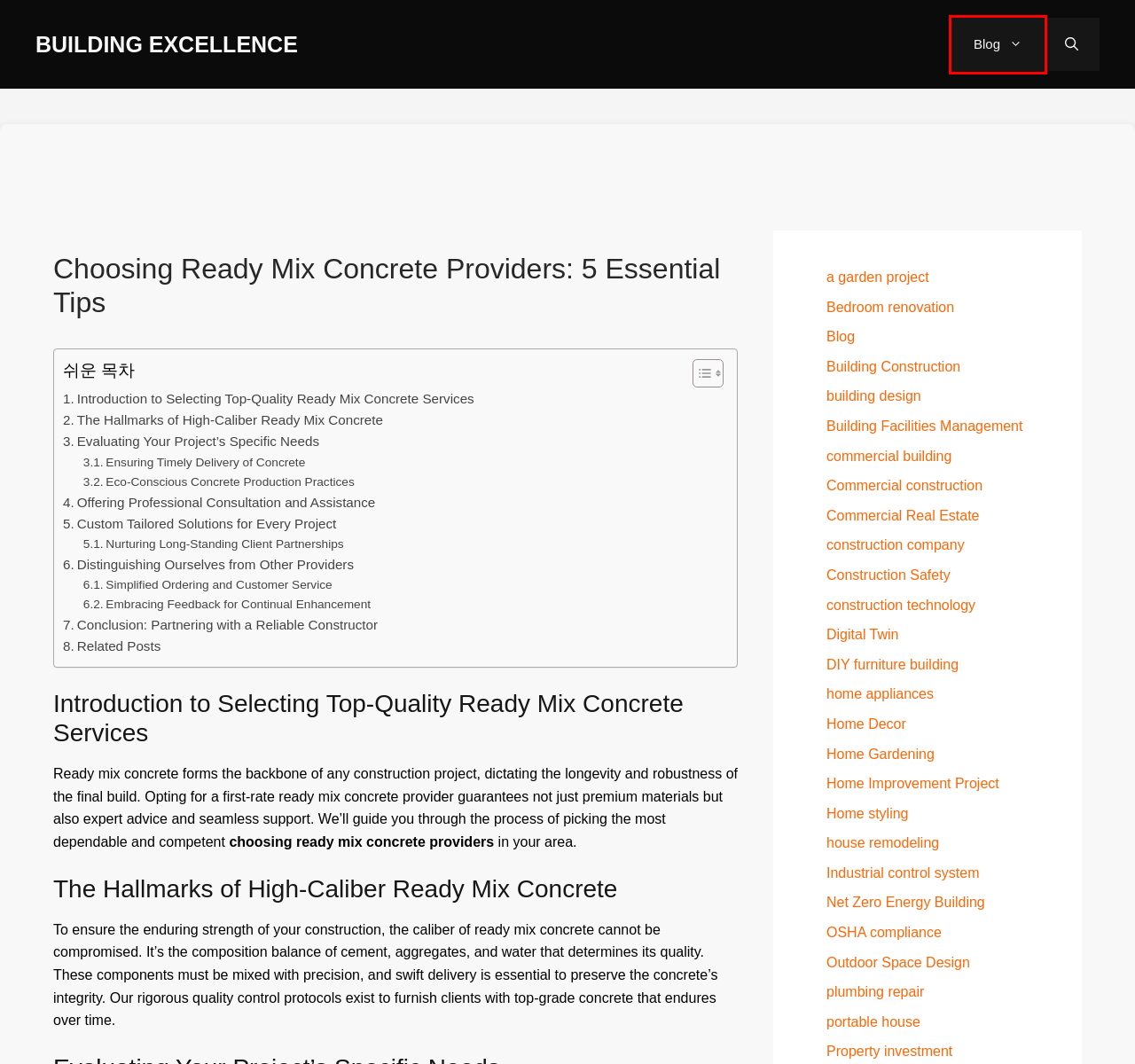You are provided a screenshot of a webpage featuring a red bounding box around a UI element. Choose the webpage description that most accurately represents the new webpage after clicking the element within the red bounding box. Here are the candidates:
A. Blog - Building Excellence
B. DIY furniture building - Building Excellence
C. plumbing repair - Building Excellence
D. Outdoor Space Design - Building Excellence
E. construction technology - Building Excellence
F. Commercial Real Estate - Building Excellence
G. Net Zero Energy Building - Building Excellence
H. commercial building - Building Excellence

A